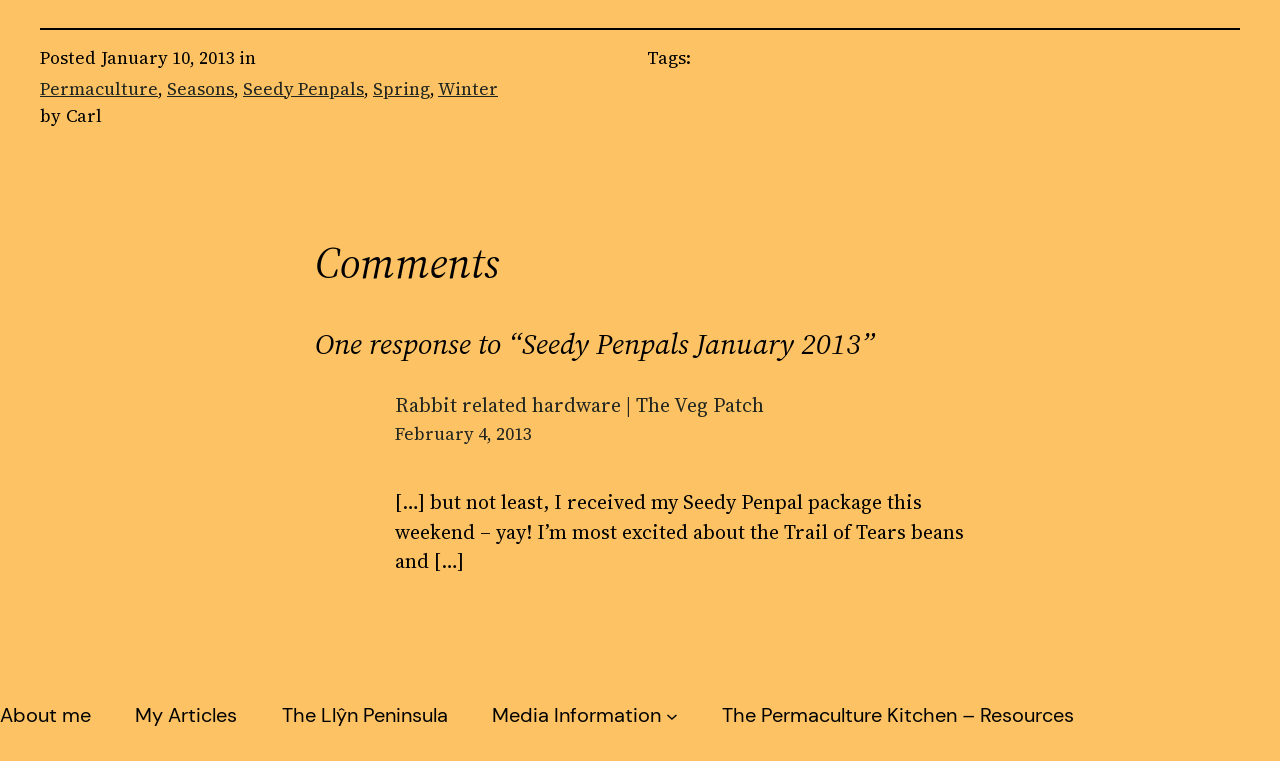Kindly determine the bounding box coordinates for the area that needs to be clicked to execute this instruction: "Check the 'Seedy Penpals January 2013' response".

[0.309, 0.641, 0.753, 0.756]